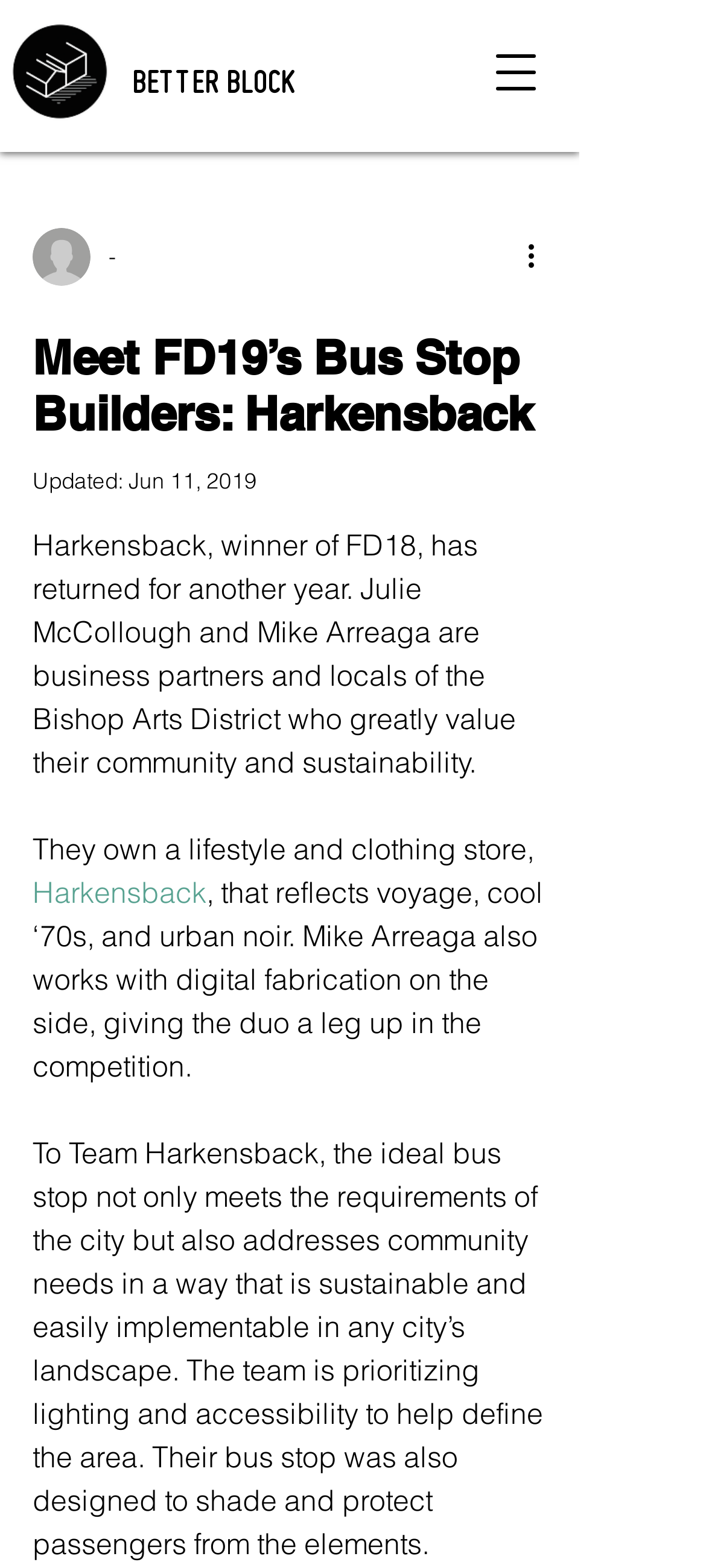What is the priority of the bus stop design?
Refer to the image and provide a one-word or short phrase answer.

Lighting and accessibility